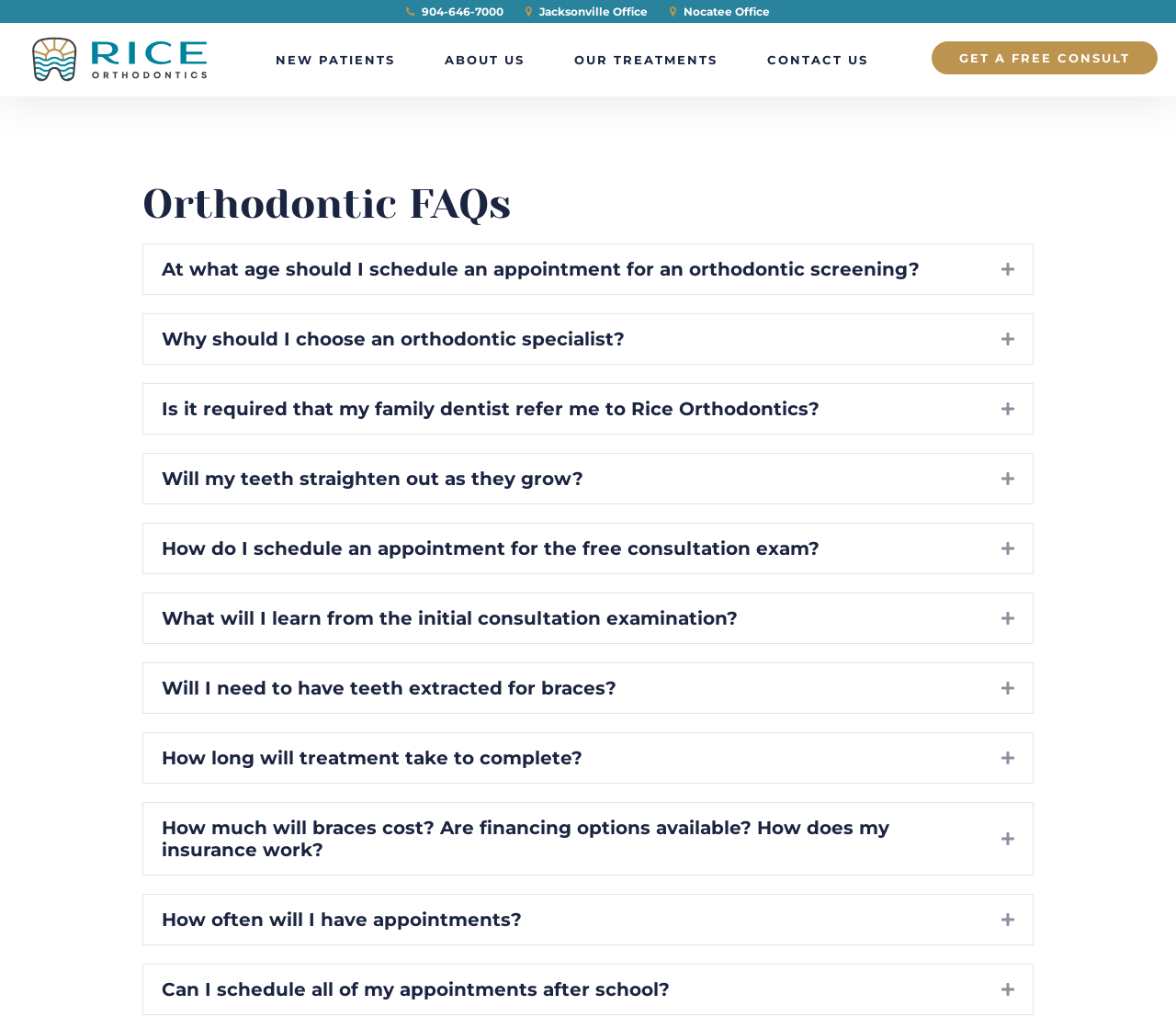Determine the bounding box coordinates of the area to click in order to meet this instruction: "Click the 'GET A FREE CONSULT' button".

[0.792, 0.04, 0.984, 0.072]